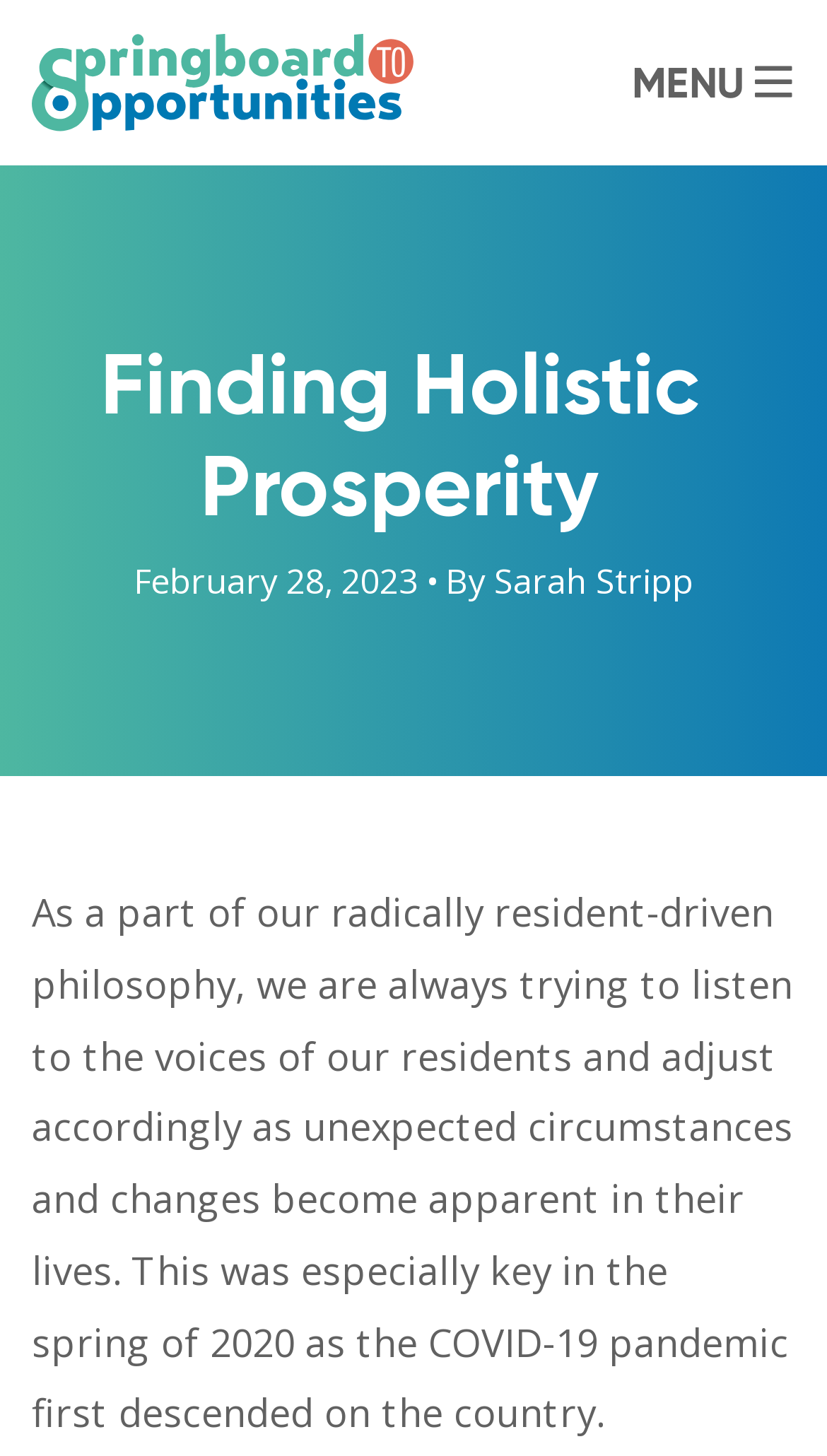What is the text of the link at the top of the webpage?
Respond with a short answer, either a single word or a phrase, based on the image.

Springboard to Opportunities